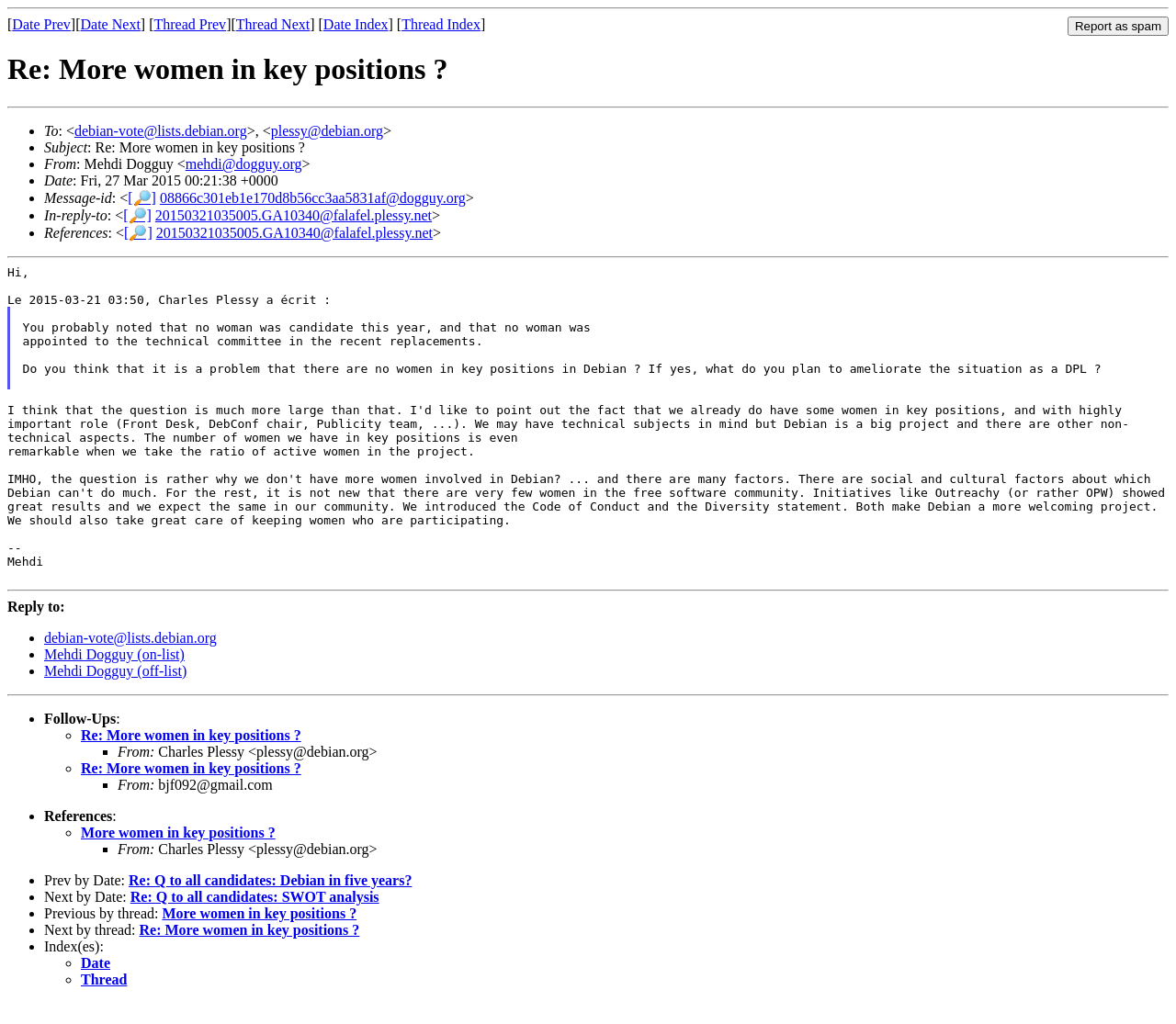Please identify the coordinates of the bounding box that should be clicked to fulfill this instruction: "Go to previous date".

[0.01, 0.016, 0.06, 0.031]